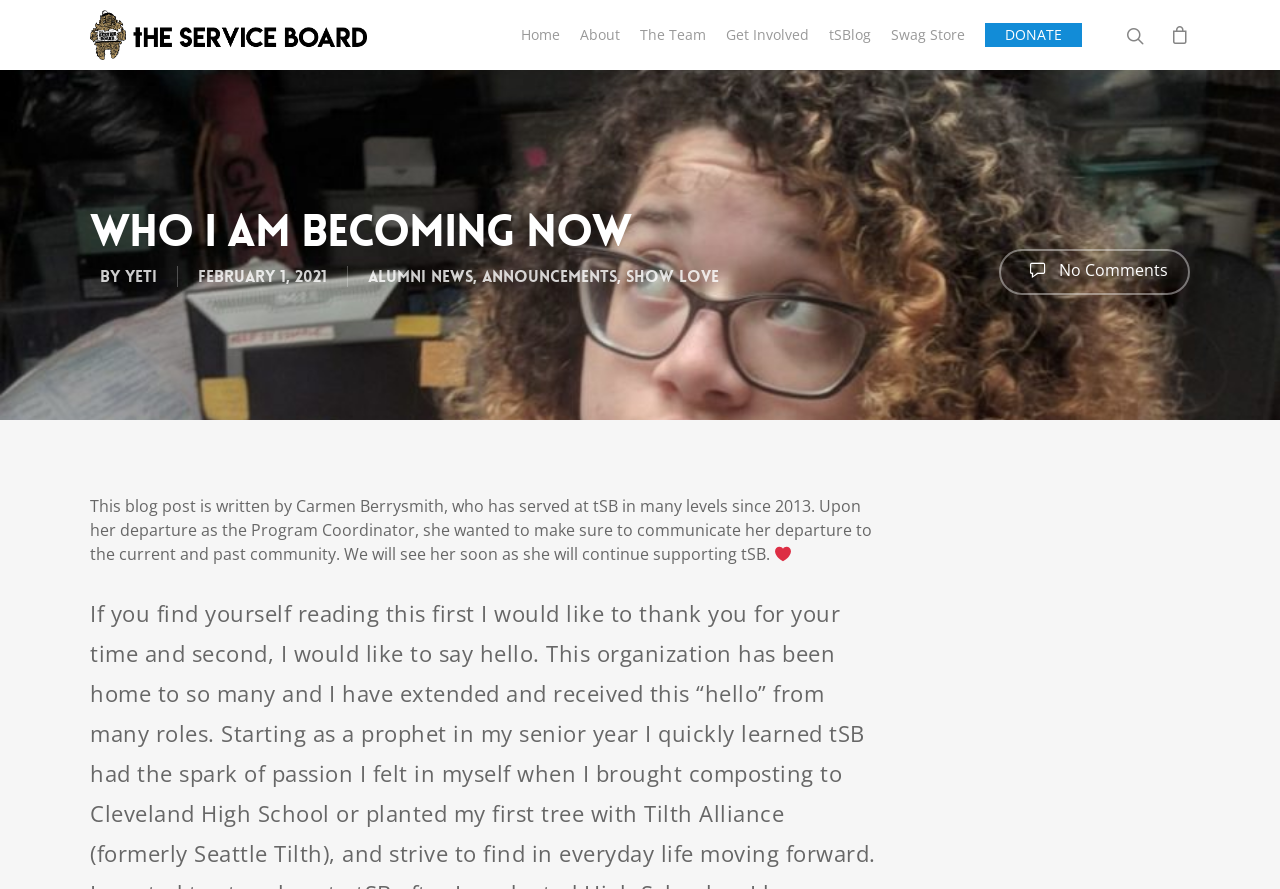Please give the bounding box coordinates of the area that should be clicked to fulfill the following instruction: "read the blog post by Carmen Berrysmith". The coordinates should be in the format of four float numbers from 0 to 1, i.e., [left, top, right, bottom].

[0.07, 0.557, 0.681, 0.636]